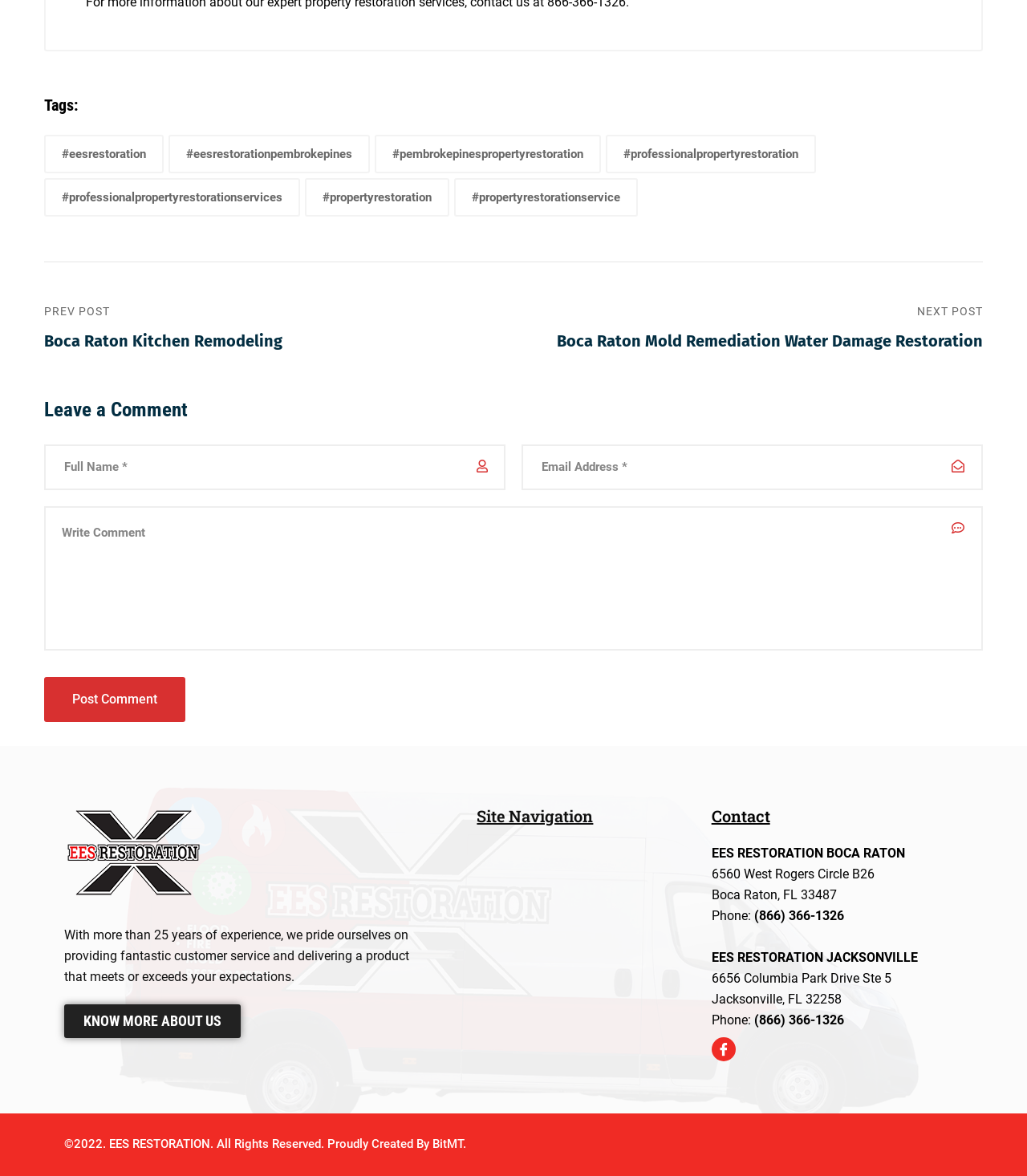What is the purpose of the textbox at the bottom of the page?
Utilize the image to construct a detailed and well-explained answer.

I found the purpose of the textbox by looking at the heading above it, which says 'Leave a Comment', indicating that the textbox is for users to leave comments.